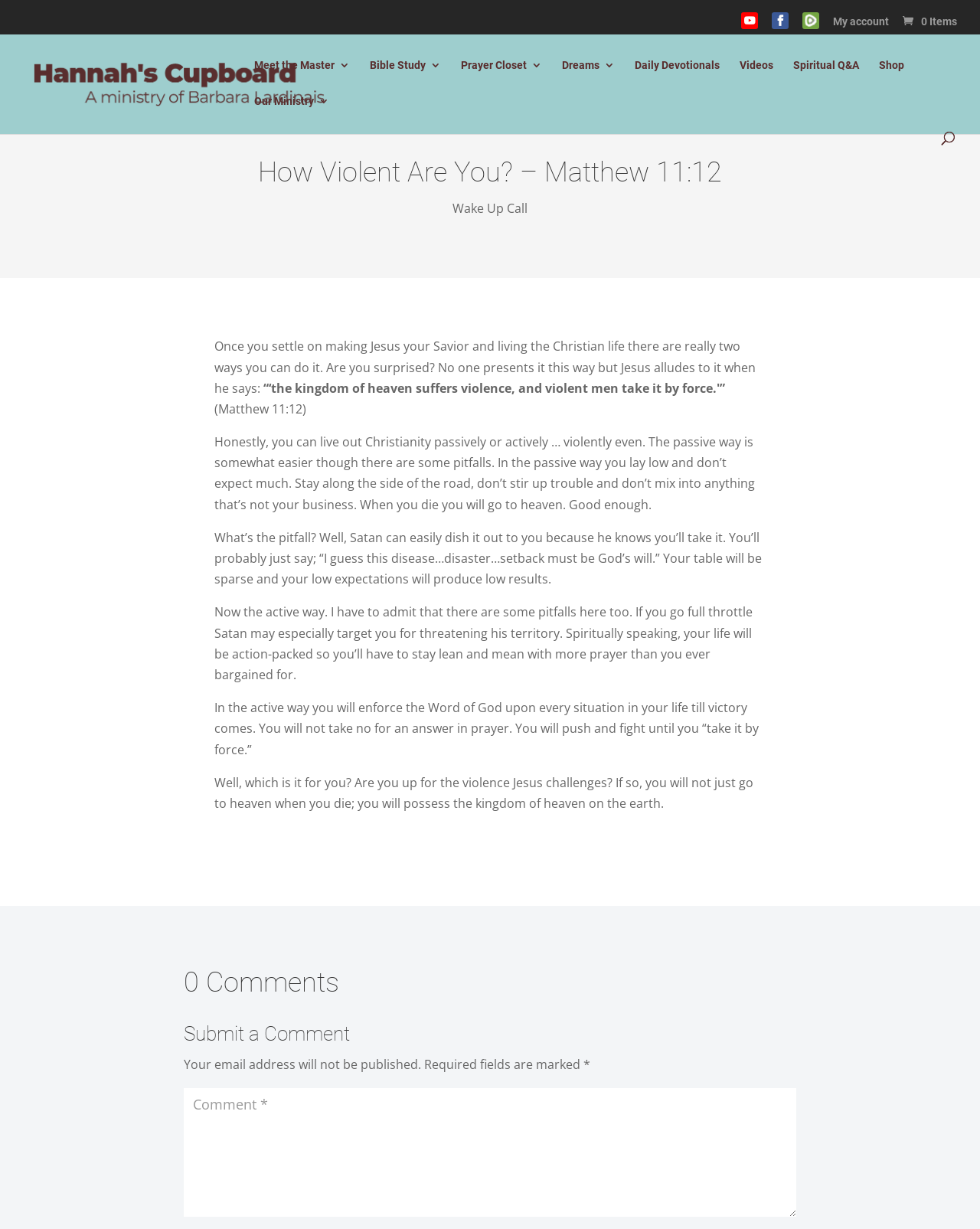Bounding box coordinates must be specified in the format (top-left x, top-left y, bottom-right x, bottom-right y). All values should be floating point numbers between 0 and 1. What are the bounding box coordinates of the UI element described as: Gianluca Riccio

None